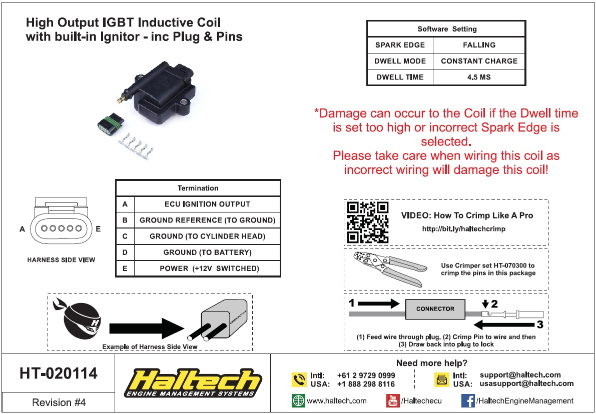Generate an in-depth description of the image.

The image showcases detailed information regarding a high-output IGBT inductive coil with an integrated ignitor, including its connections and specifications. It features a diagram illustrating the necessary wiring connections for proper installation, along with labels for each termination point (ECU Ignition Output, Ground Reference, Ground to Cylinder Head, Ground to Battery, and Power). Additionally, the image includes software settings related to spark control (Spark Edge, Dwell Mode, and Dwell Time) and a cautionary note warning of potential damage to the coil if incorrectly wired. A video link is also provided to guide users on how to properly crimp the connectors for installation. The design emphasizes clarity for effective installation, ensuring reliable engine performance.